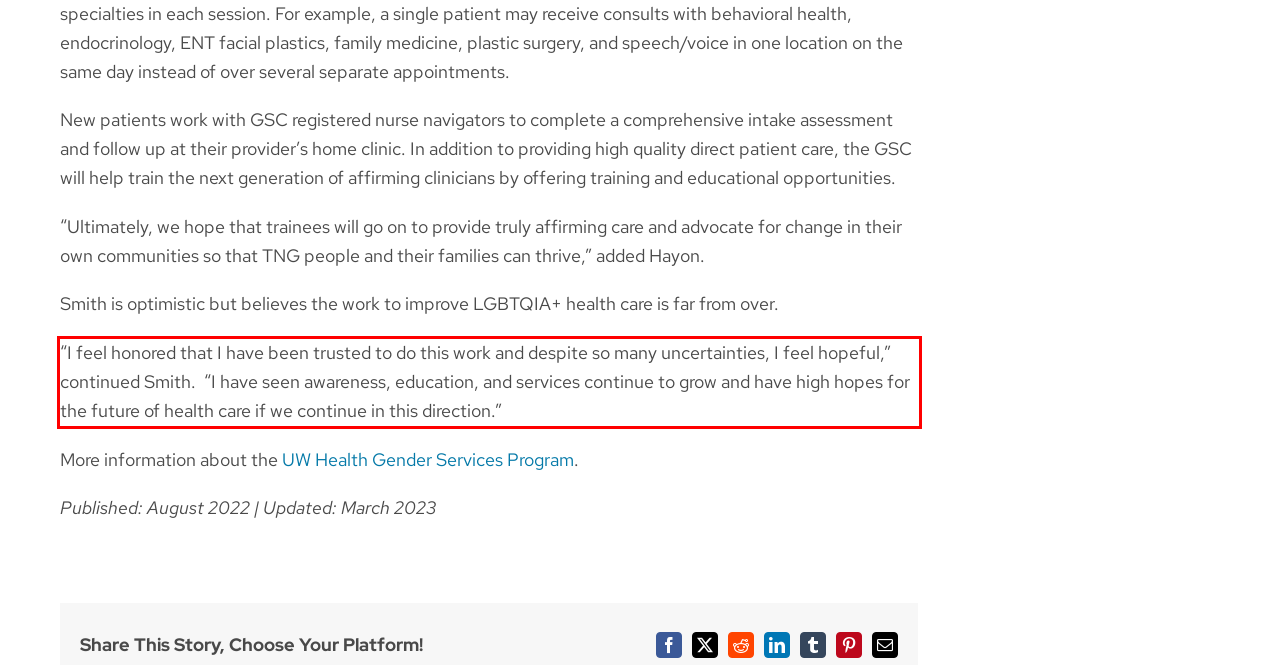Within the screenshot of the webpage, there is a red rectangle. Please recognize and generate the text content inside this red bounding box.

“I feel honored that I have been trusted to do this work and despite so many uncertainties, I feel hopeful,” continued Smith. “I have seen awareness, education, and services continue to grow and have high hopes for the future of health care if we continue in this direction.”